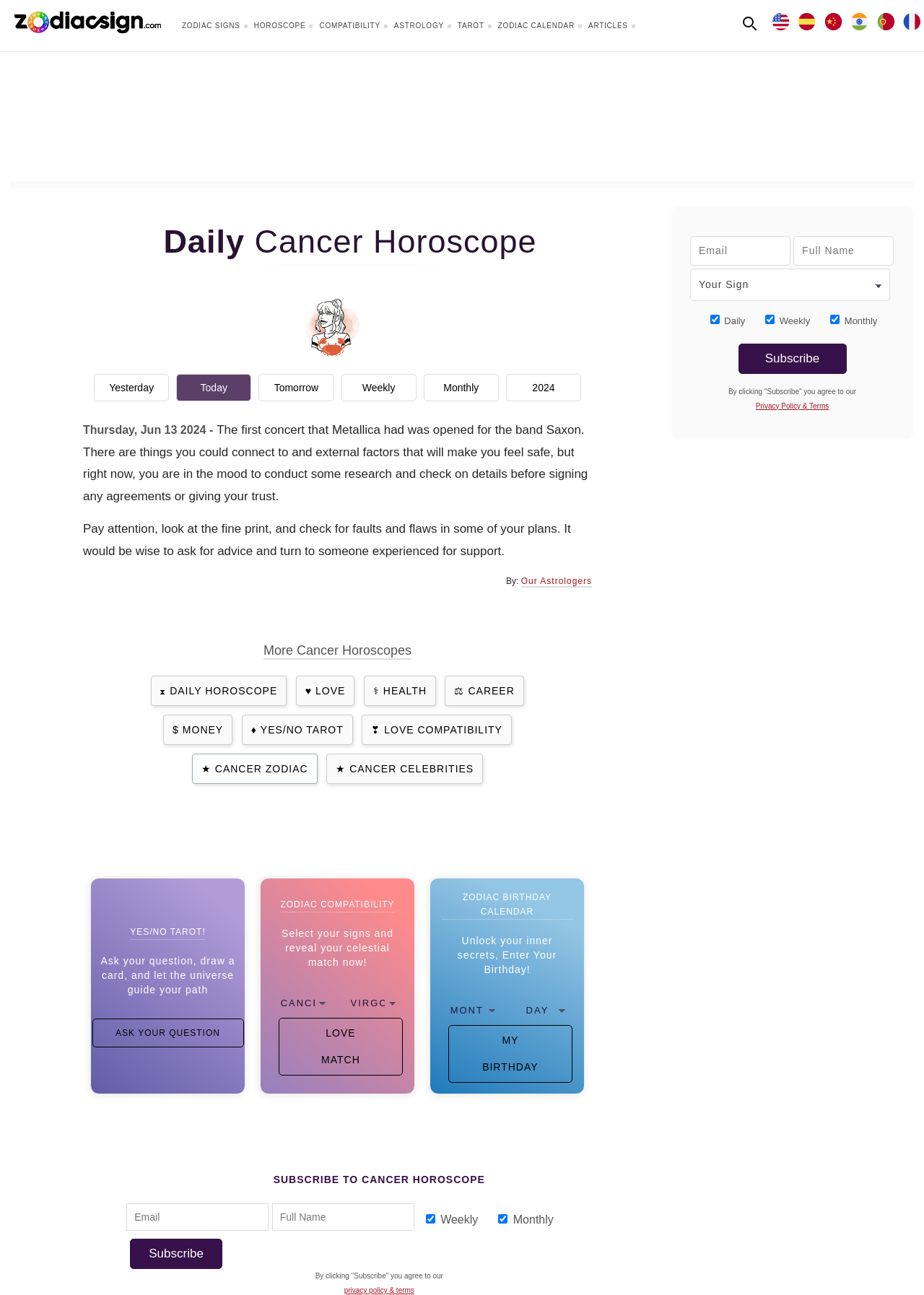Identify the bounding box for the UI element that is described as follows: "My Birthday".

[0.485, 0.791, 0.619, 0.836]